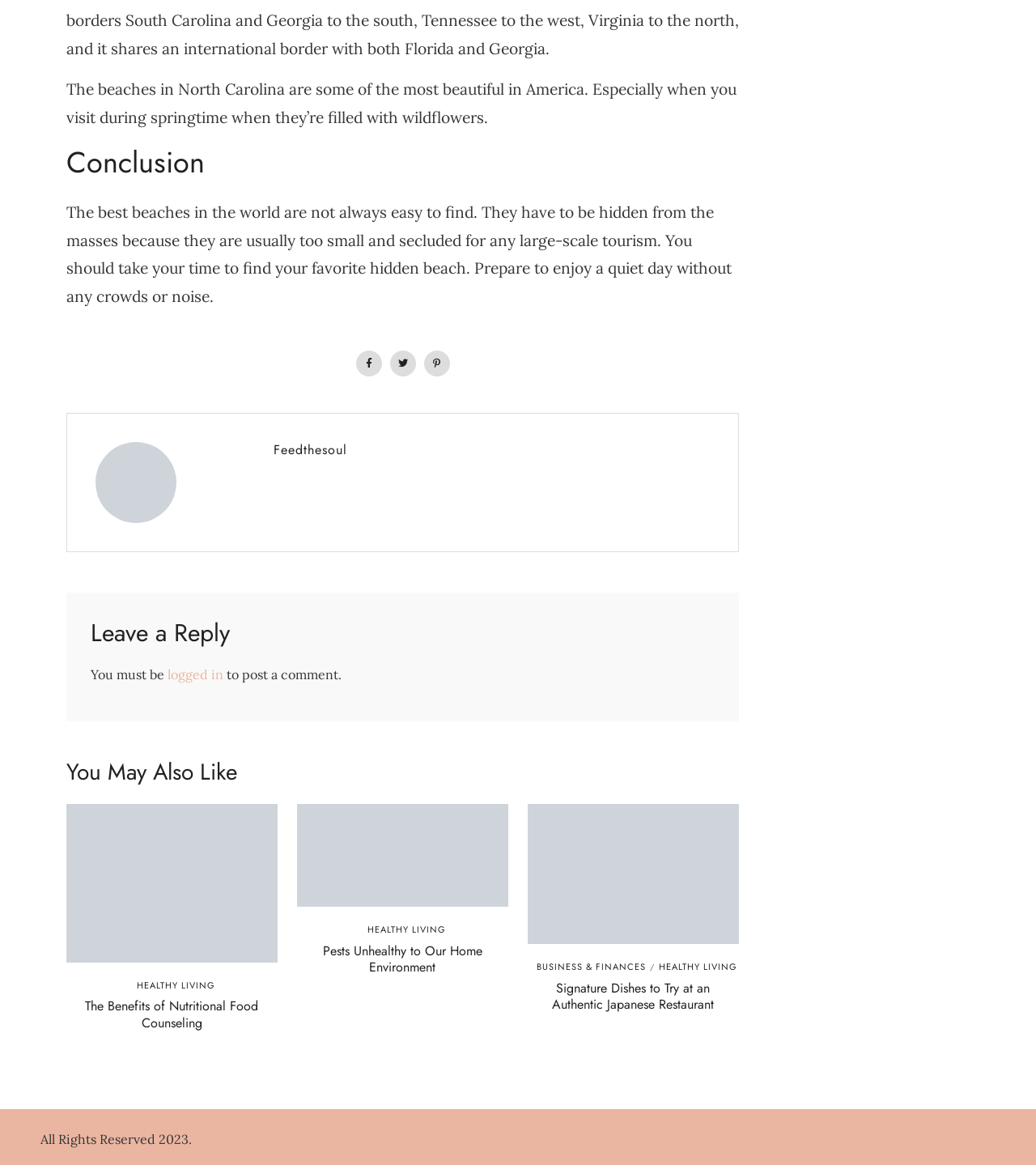Identify the bounding box coordinates of the element that should be clicked to fulfill this task: "View the article about pests unhealthy to our home environment". The coordinates should be provided as four float numbers between 0 and 1, i.e., [left, top, right, bottom].

[0.298, 0.809, 0.479, 0.838]